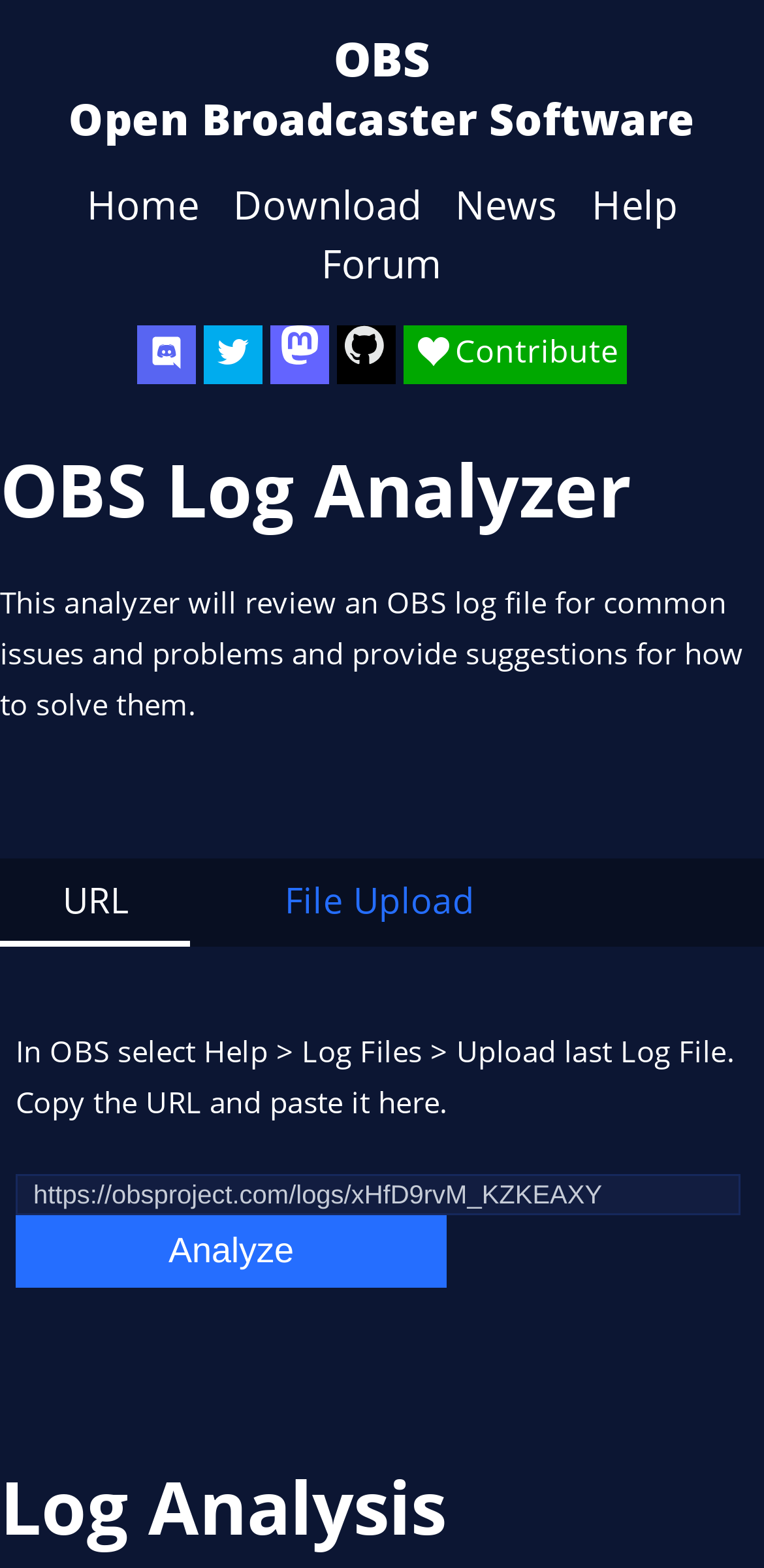Please locate the bounding box coordinates of the element that should be clicked to achieve the given instruction: "Go to the Home page".

[0.103, 0.112, 0.271, 0.15]